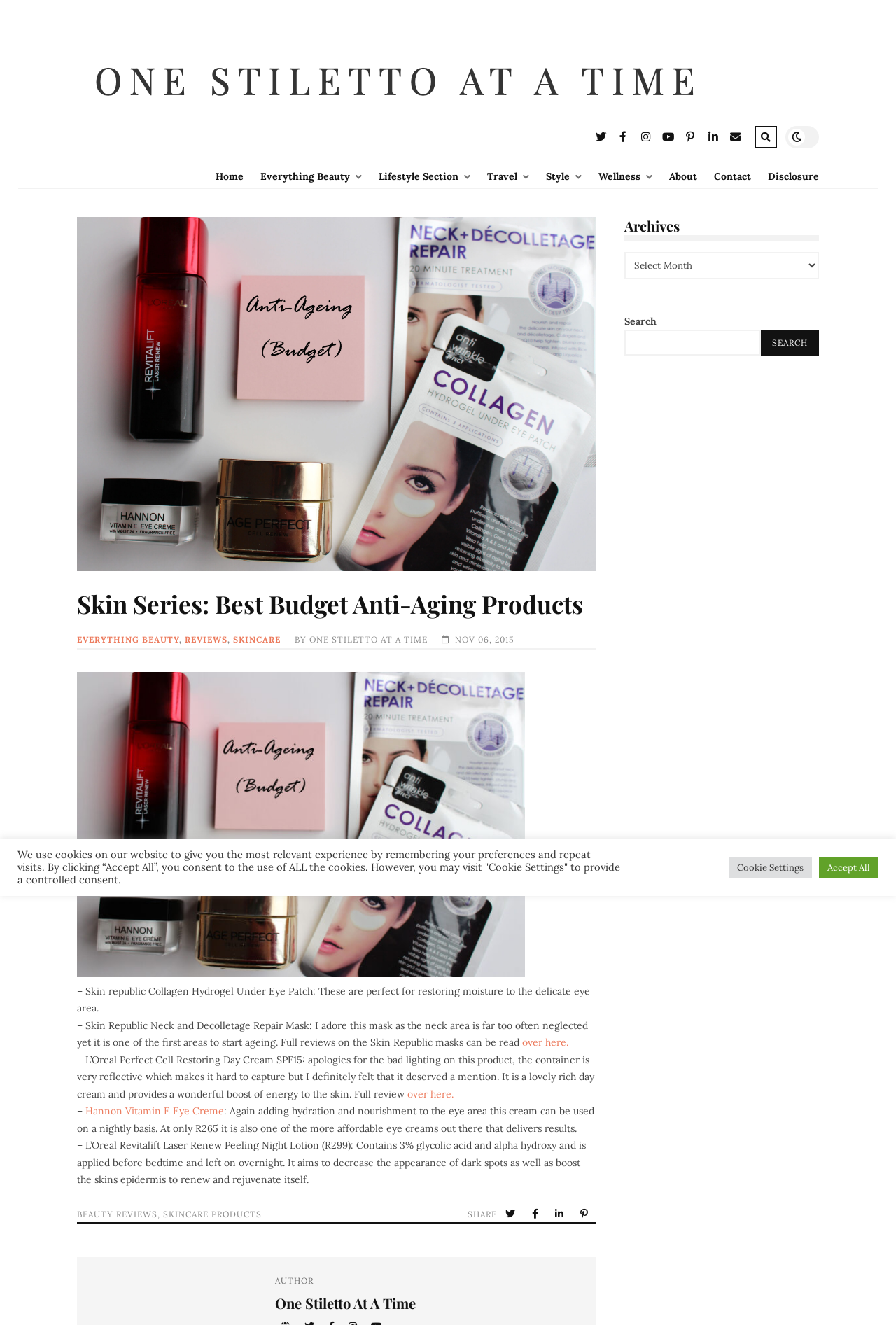What is the brand of the under-eye patch mentioned in the article?
Please answer the question with as much detail as possible using the screenshot.

I identified the answer by reading the article's content, which mentions a product called 'Skin Republic Collagen Hydrogel Under Eye Patch'. The brand of this product is 'Skin Republic'.